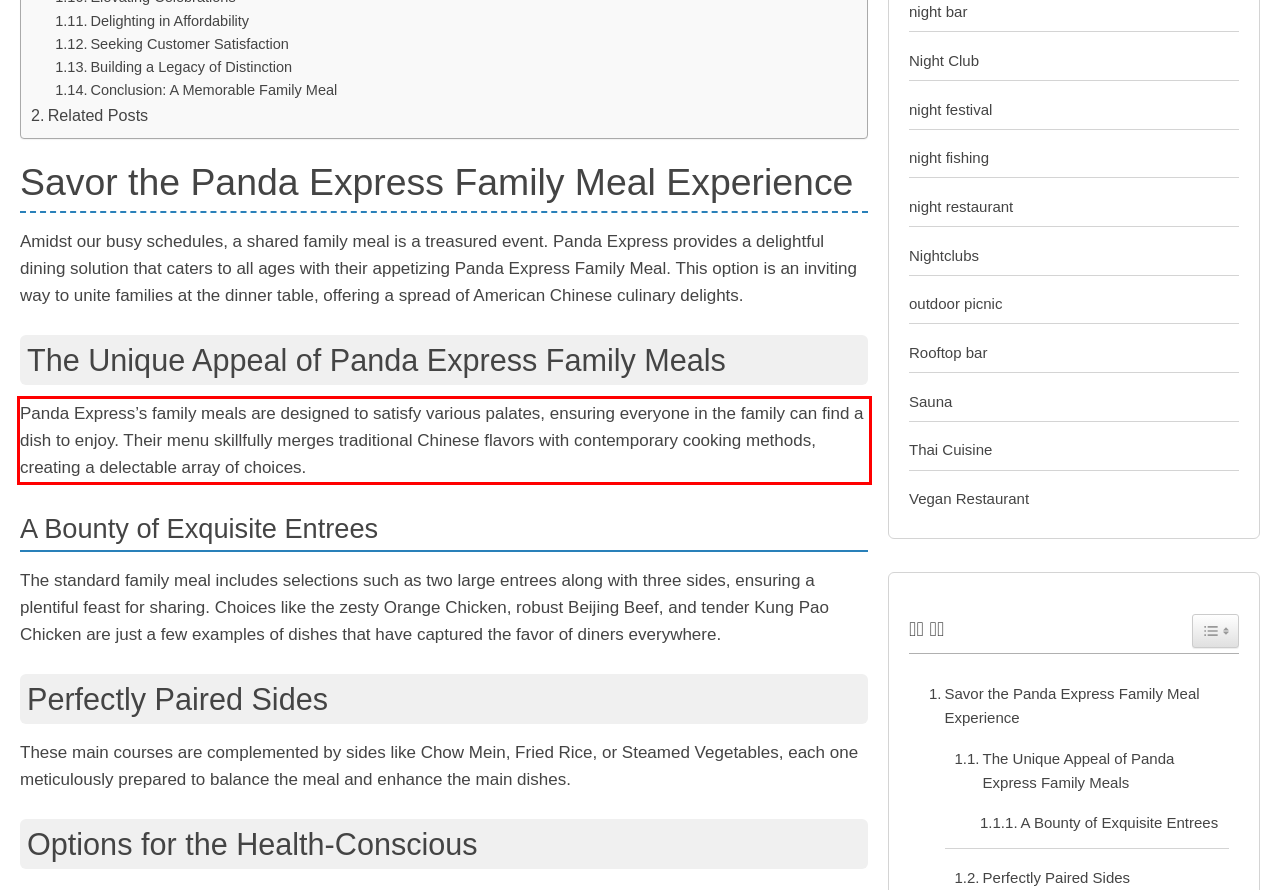You are presented with a webpage screenshot featuring a red bounding box. Perform OCR on the text inside the red bounding box and extract the content.

Panda Express’s family meals are designed to satisfy various palates, ensuring everyone in the family can find a dish to enjoy. Their menu skillfully merges traditional Chinese flavors with contemporary cooking methods, creating a delectable array of choices.